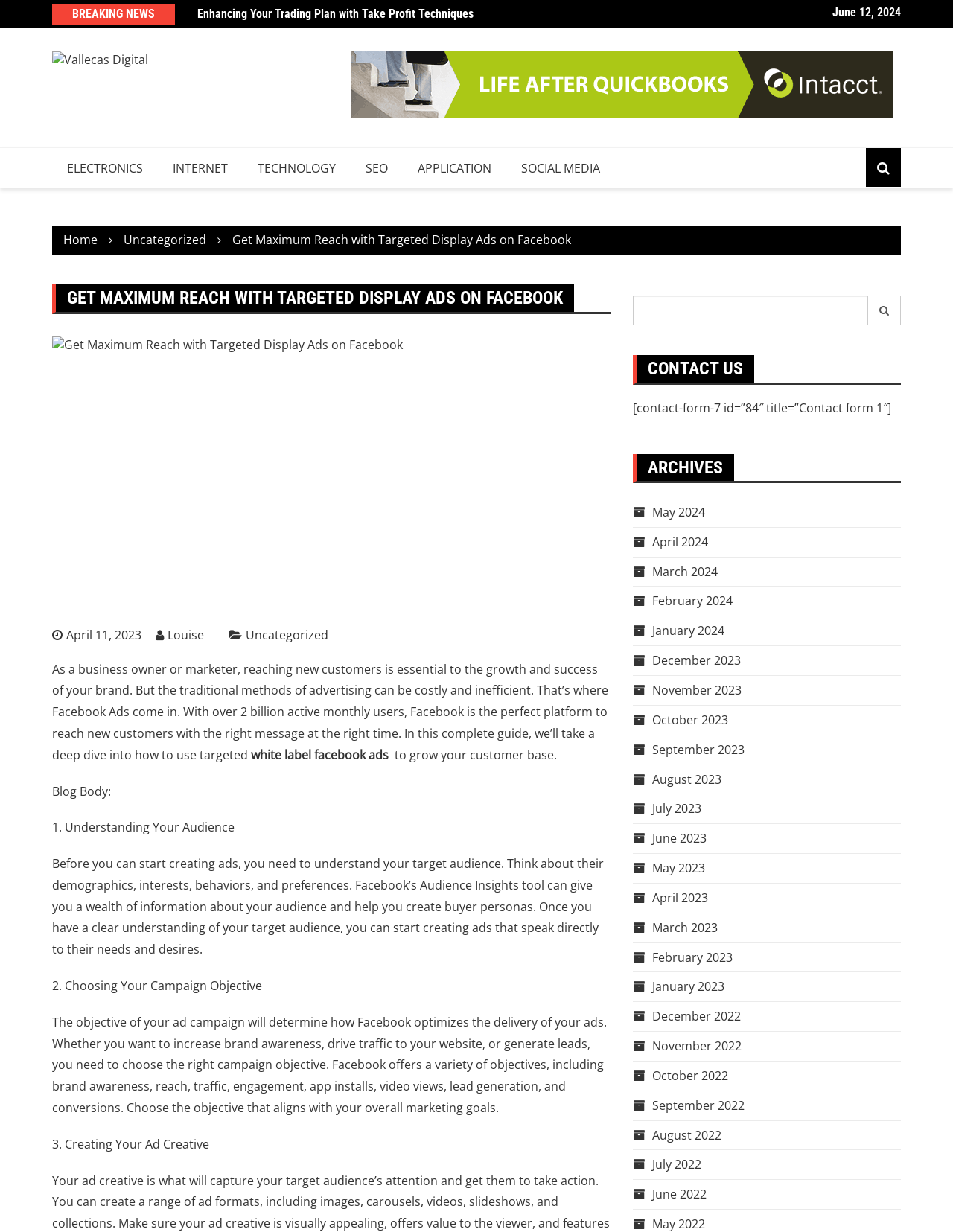Please identify the bounding box coordinates of the clickable region that I should interact with to perform the following instruction: "Click on the 'ELECTRONICS' link". The coordinates should be expressed as four float numbers between 0 and 1, i.e., [left, top, right, bottom].

[0.055, 0.12, 0.166, 0.153]